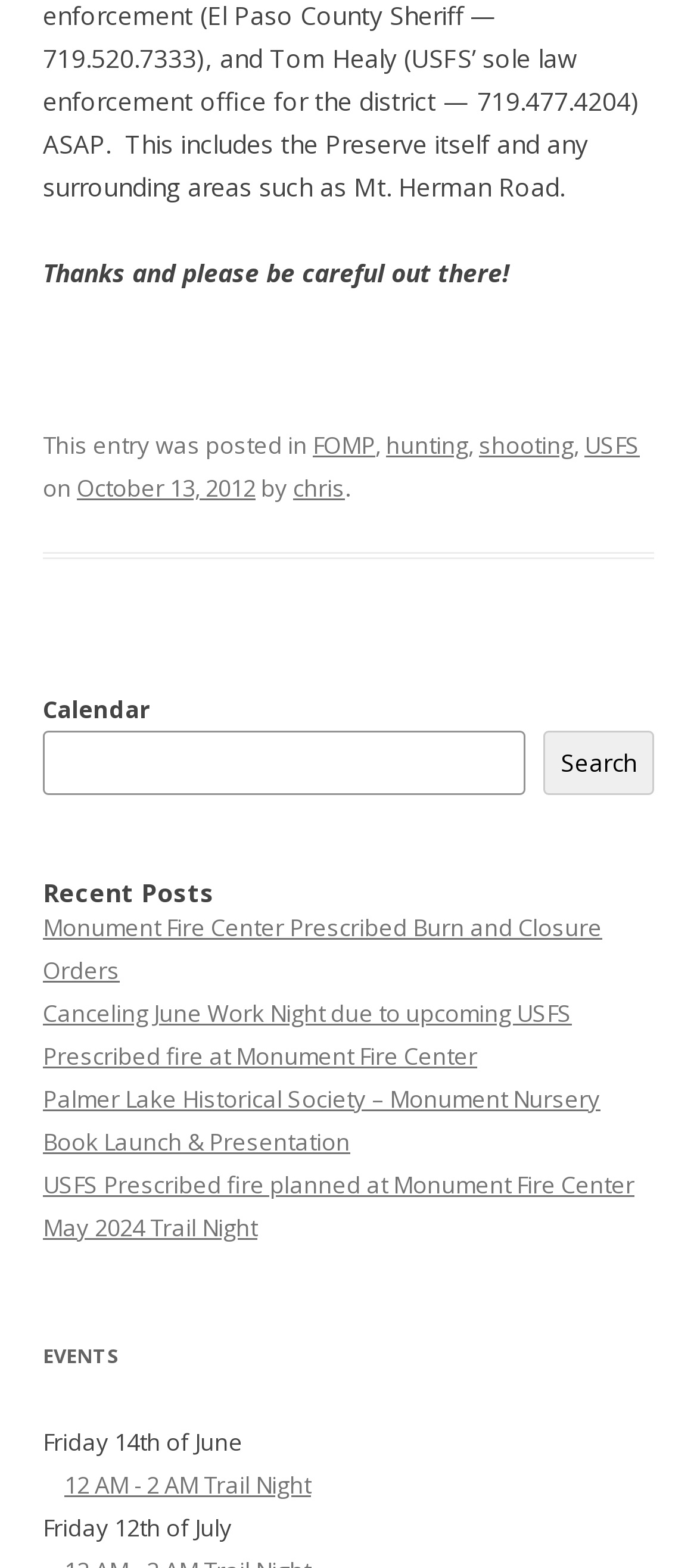Please provide the bounding box coordinates for the element that needs to be clicked to perform the following instruction: "Check the calendar". The coordinates should be given as four float numbers between 0 and 1, i.e., [left, top, right, bottom].

[0.062, 0.442, 0.215, 0.463]